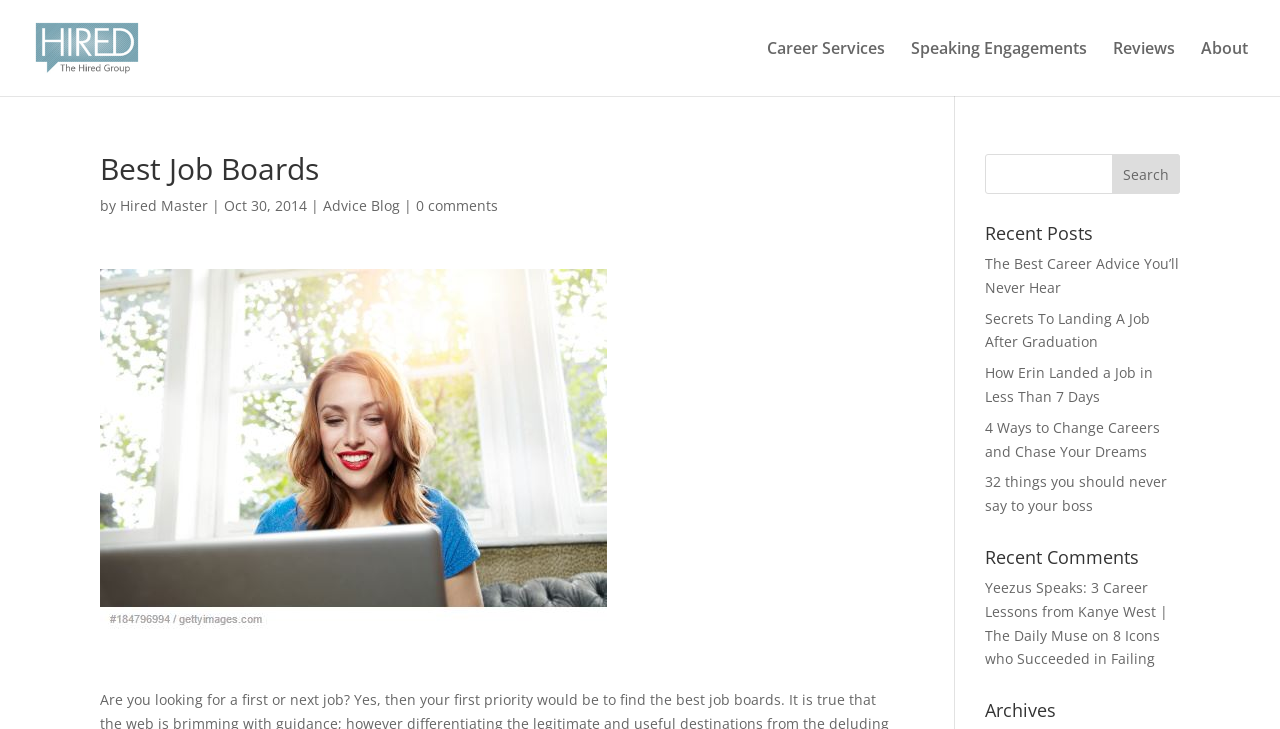Determine the bounding box for the UI element described here: "Reviews".

[0.87, 0.056, 0.918, 0.132]